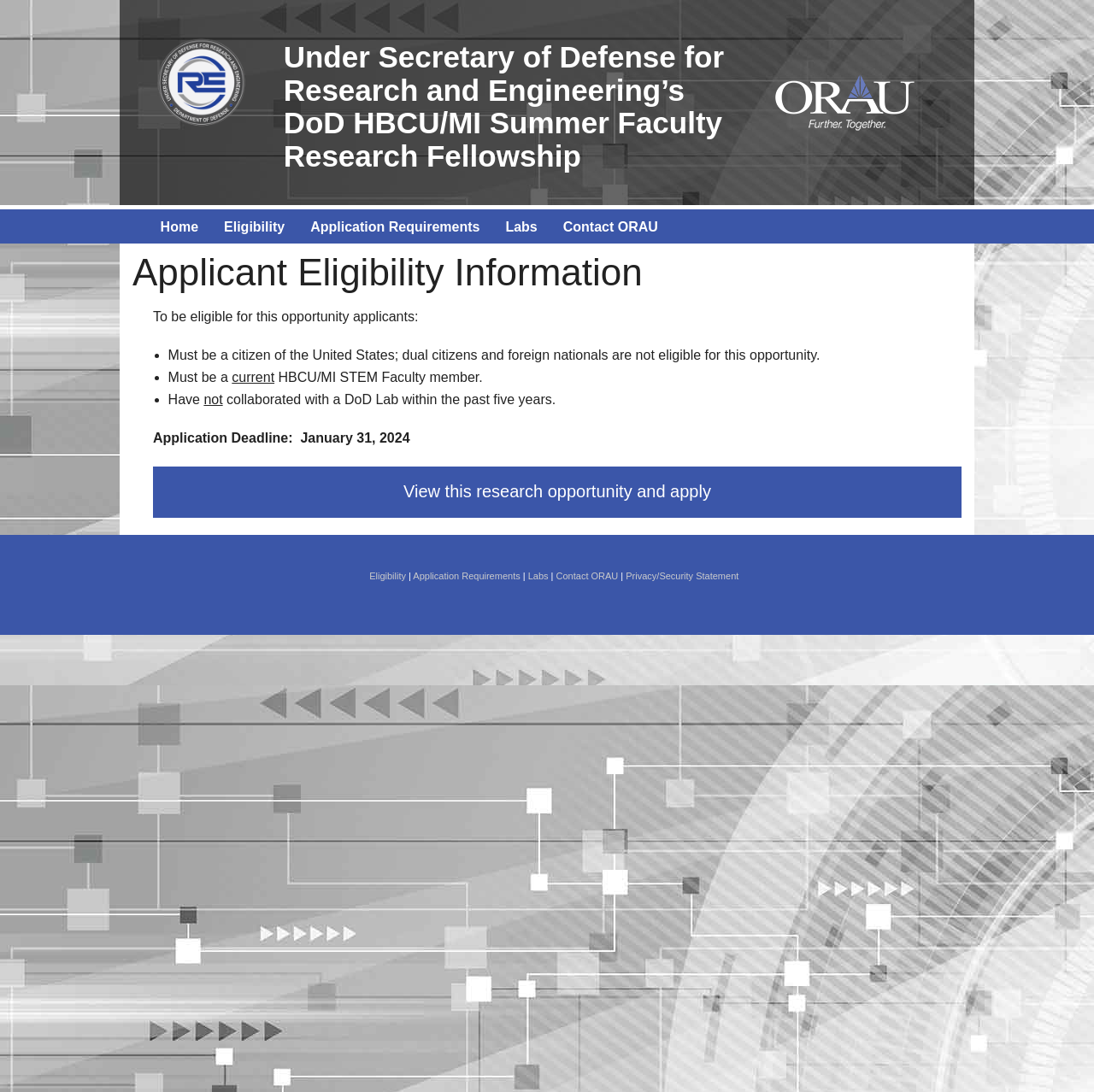Determine the bounding box coordinates for the clickable element to execute this instruction: "Click the NGA Visiting Scientist Program logo". Provide the coordinates as four float numbers between 0 and 1, i.e., [left, top, right, bottom].

[0.133, 0.07, 0.236, 0.083]